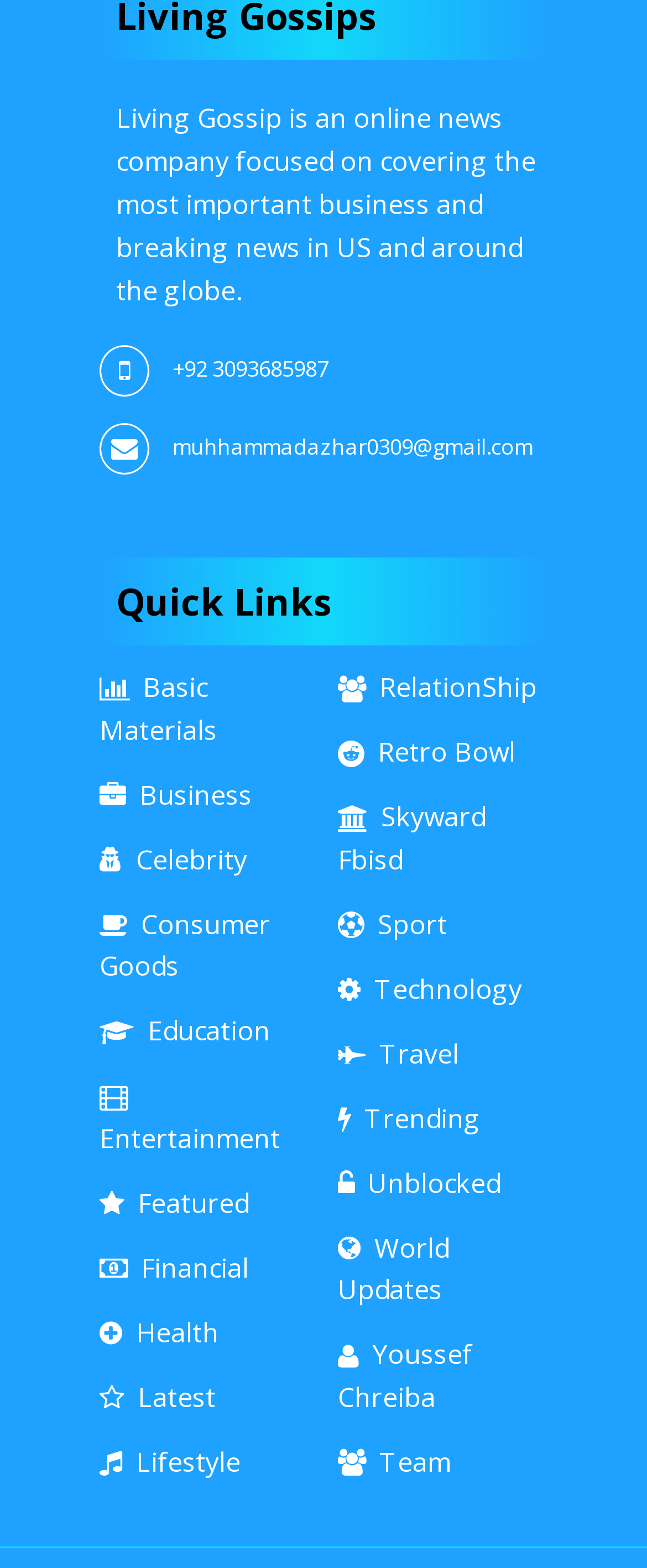Based on the image, give a detailed response to the question: What is the contact email address of Living Gossip?

The contact email address of Living Gossip can be found by looking at the links at the top of the webpage, where we see the email address 'muhhammadazhar0309@gmail.com' listed.